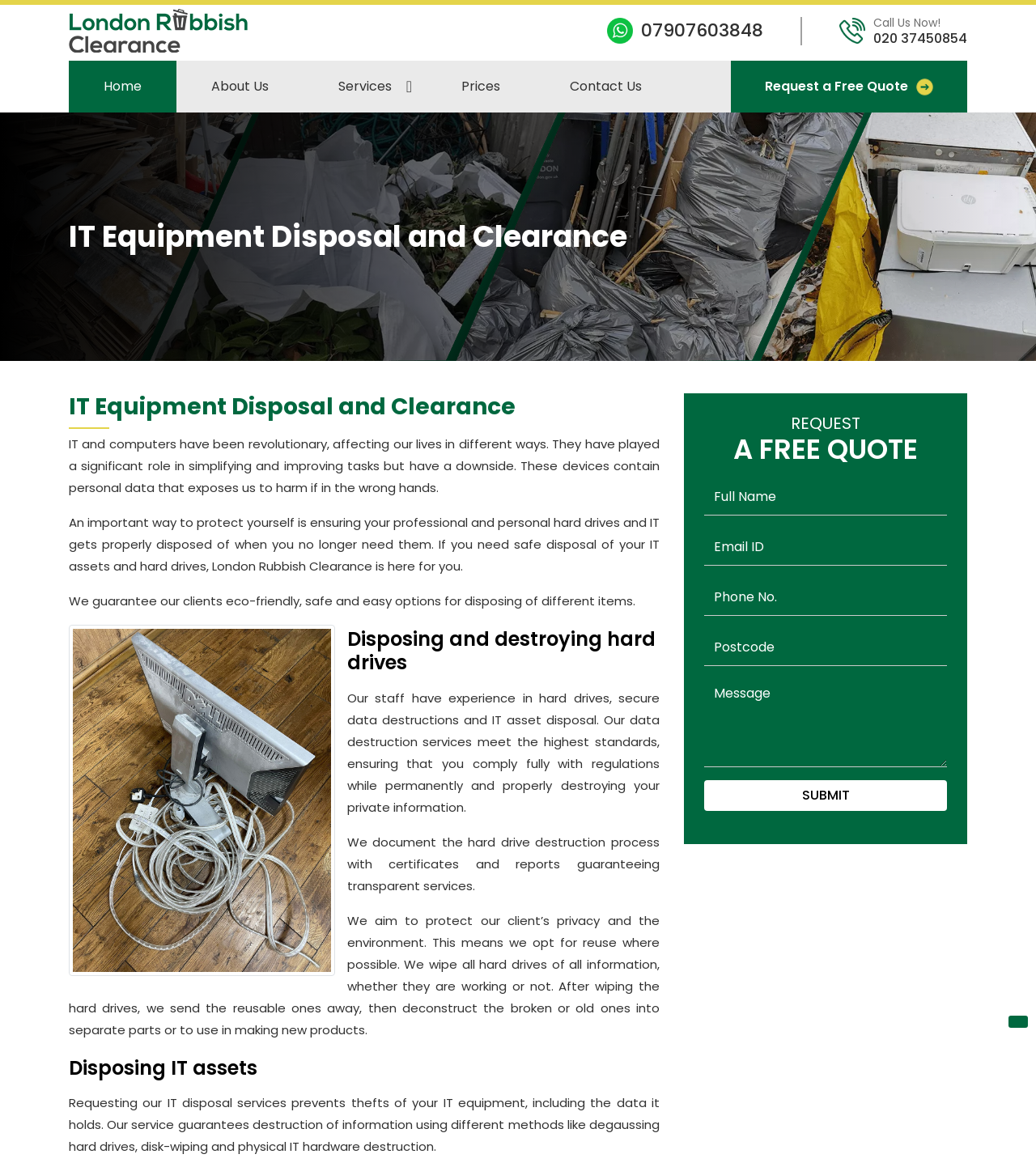Utilize the information from the image to answer the question in detail:
What is the benefit of requesting the company's IT disposal service?

According to the webpage, requesting the company's IT disposal service prevents theft of IT equipment, including the data it holds, and guarantees destruction of information using different methods.